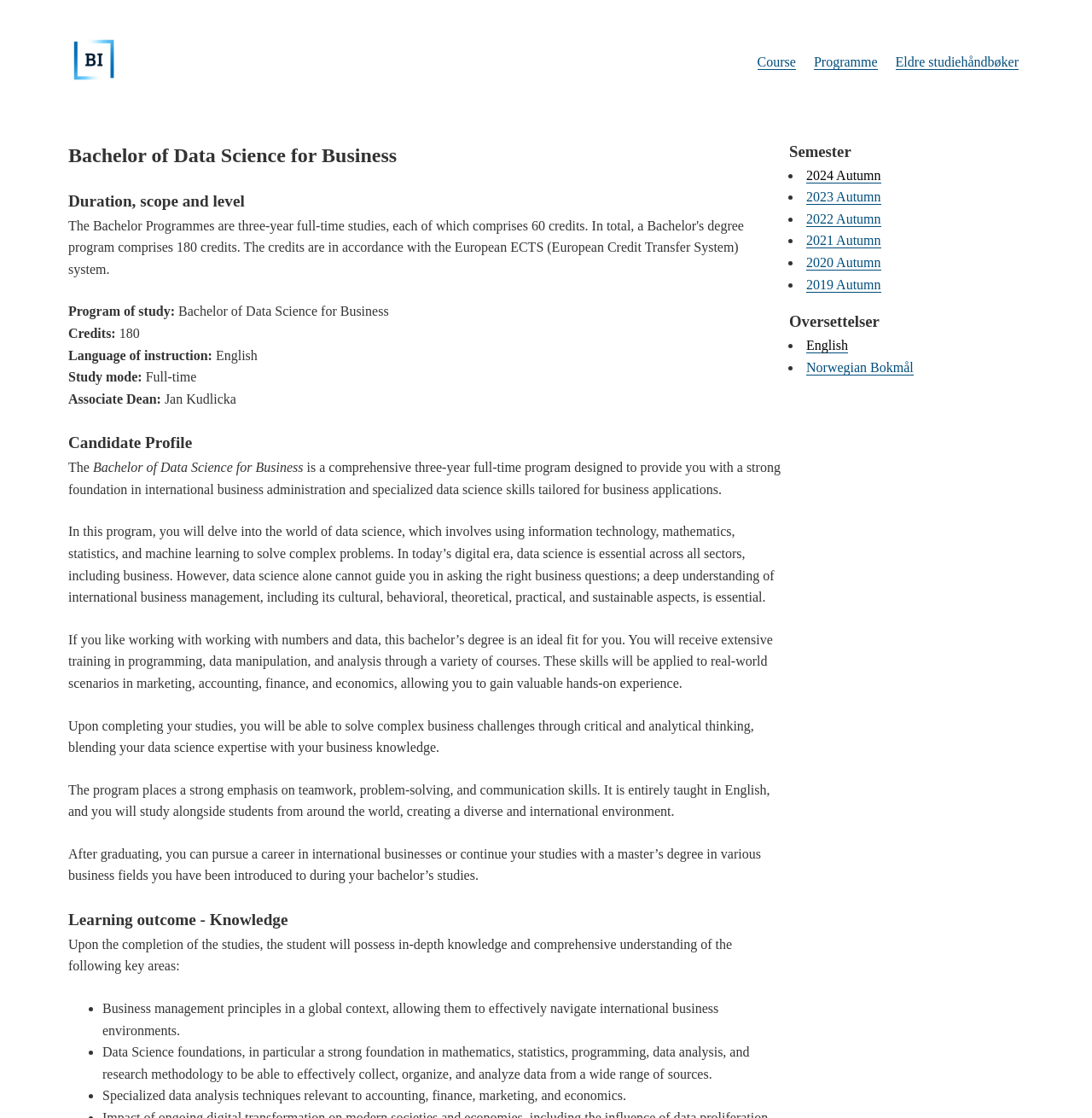Create an elaborate caption that covers all aspects of the webpage.

The webpage is about the Bachelor of Data Science for Business program at Programmeinfo BI. At the top, there is a link to skip to the main content. Below that, there is a logo and a heading with the program name. 

To the right of the logo, there are several links to navigate to different sections of the program, including Course, Programme, and Elder study handbooks. 

Below the logo and links, there is a header section with the program name and a brief description. This is followed by a section with details about the program, including duration, scope, level, program of study, credits, language of instruction, study mode, and associate dean.

The main content of the webpage is divided into several sections. The first section describes the program, stating that it is a comprehensive three-year full-time program that provides a strong foundation in international business administration and specialized data science skills. 

The next section explains that the program is ideal for those who like working with numbers and data, and that it provides extensive training in programming, data manipulation, and analysis. 

The following sections describe the skills and knowledge that students will gain from the program, including the ability to solve complex business challenges through critical and analytical thinking. 

There is also a section on learning outcomes, which lists the key areas of knowledge that students will possess upon completing the program. These areas include business management principles, data science foundations, and specialized data analysis techniques.

On the right side of the webpage, there is a section with links to different semesters, including 2024 Autumn, 2023 Autumn, and so on. Below that, there is a section with links to translations of the program information in different languages, including English and Norwegian Bokmål.